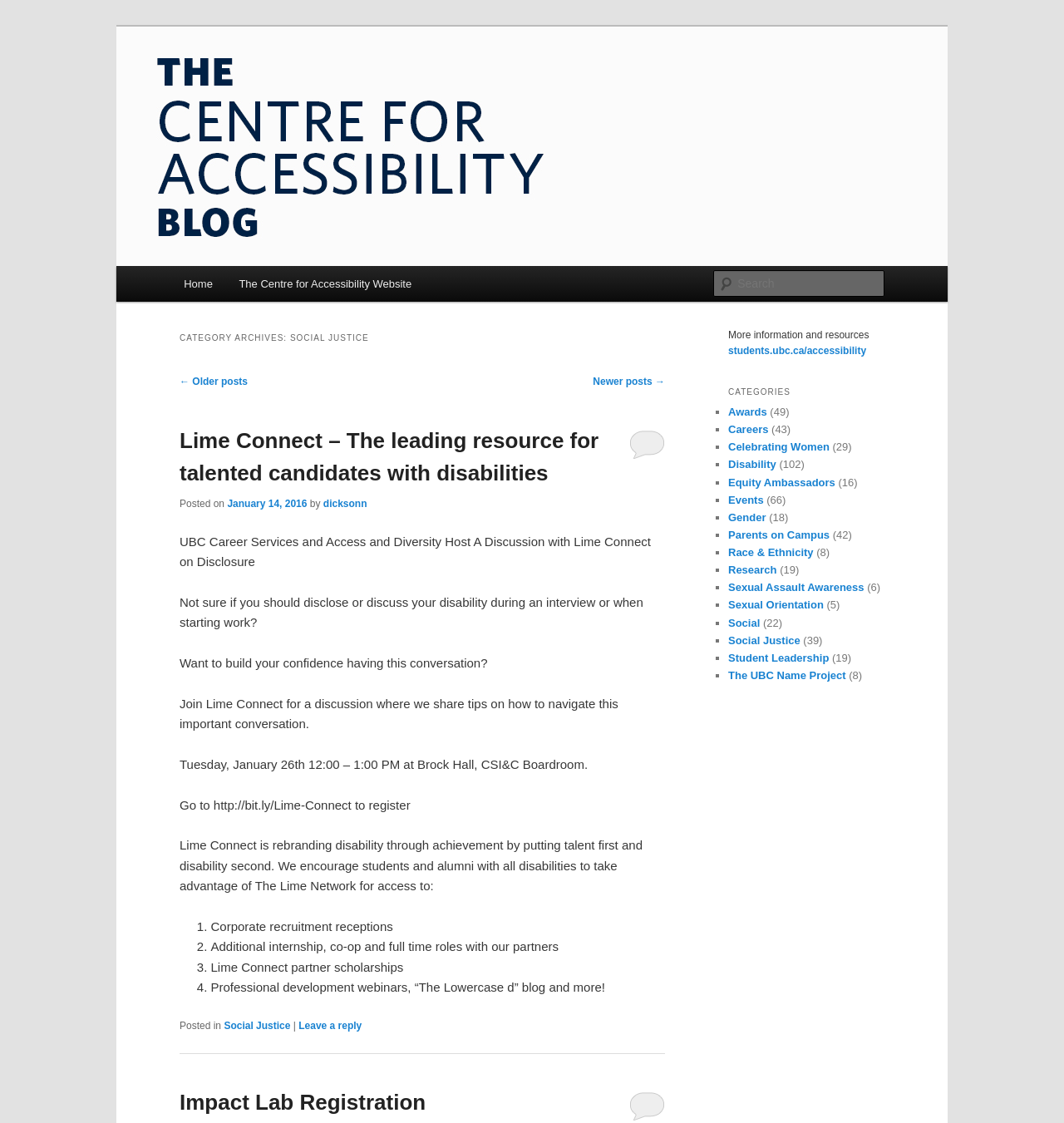Extract the bounding box coordinates of the UI element described: "The Centre for Accessibility Website". Provide the coordinates in the format [left, top, right, bottom] with values ranging from 0 to 1.

[0.212, 0.237, 0.399, 0.269]